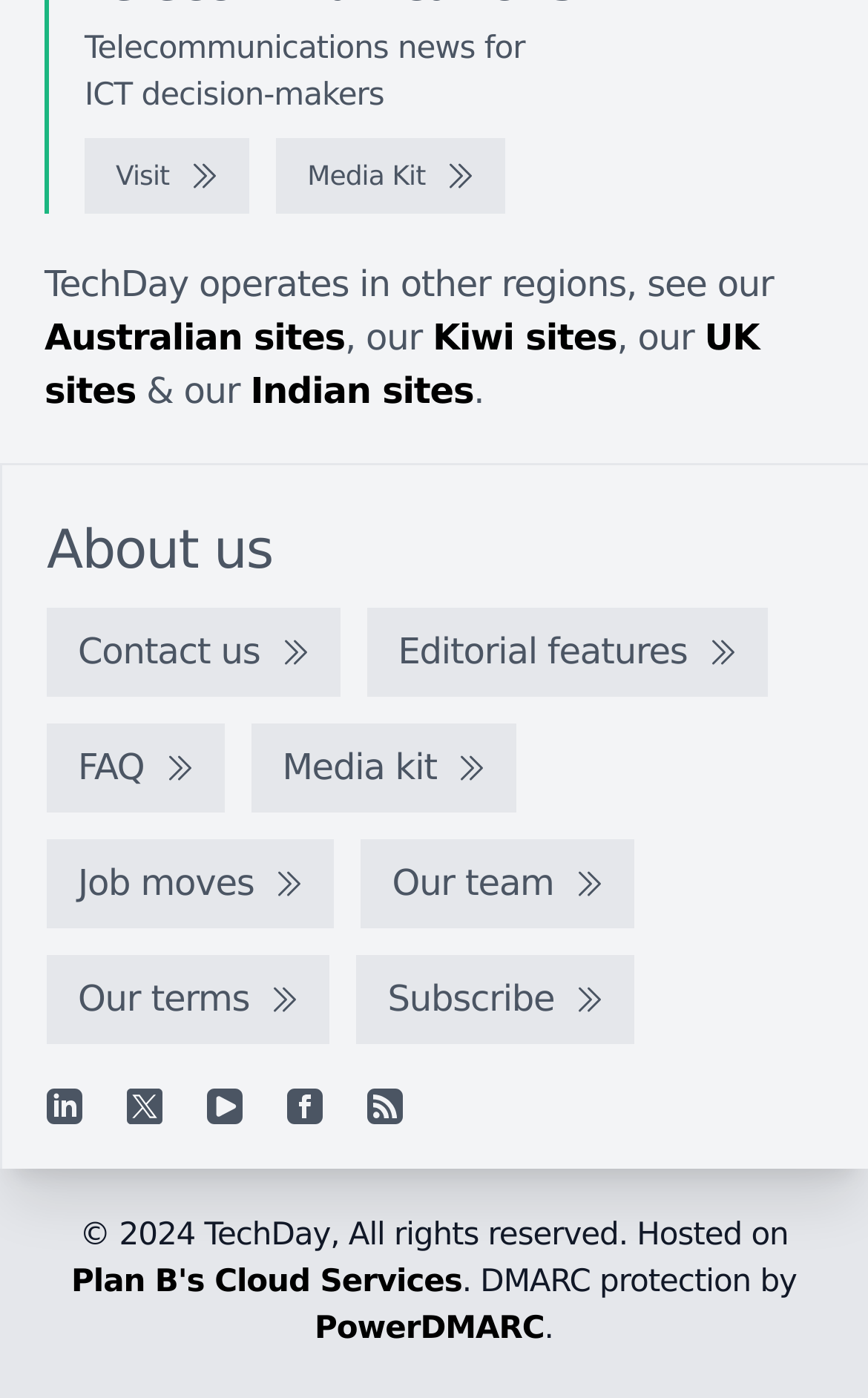Pinpoint the bounding box coordinates of the clickable area needed to execute the instruction: "Follow on LinkedIn". The coordinates should be specified as four float numbers between 0 and 1, i.e., [left, top, right, bottom].

[0.054, 0.778, 0.095, 0.804]